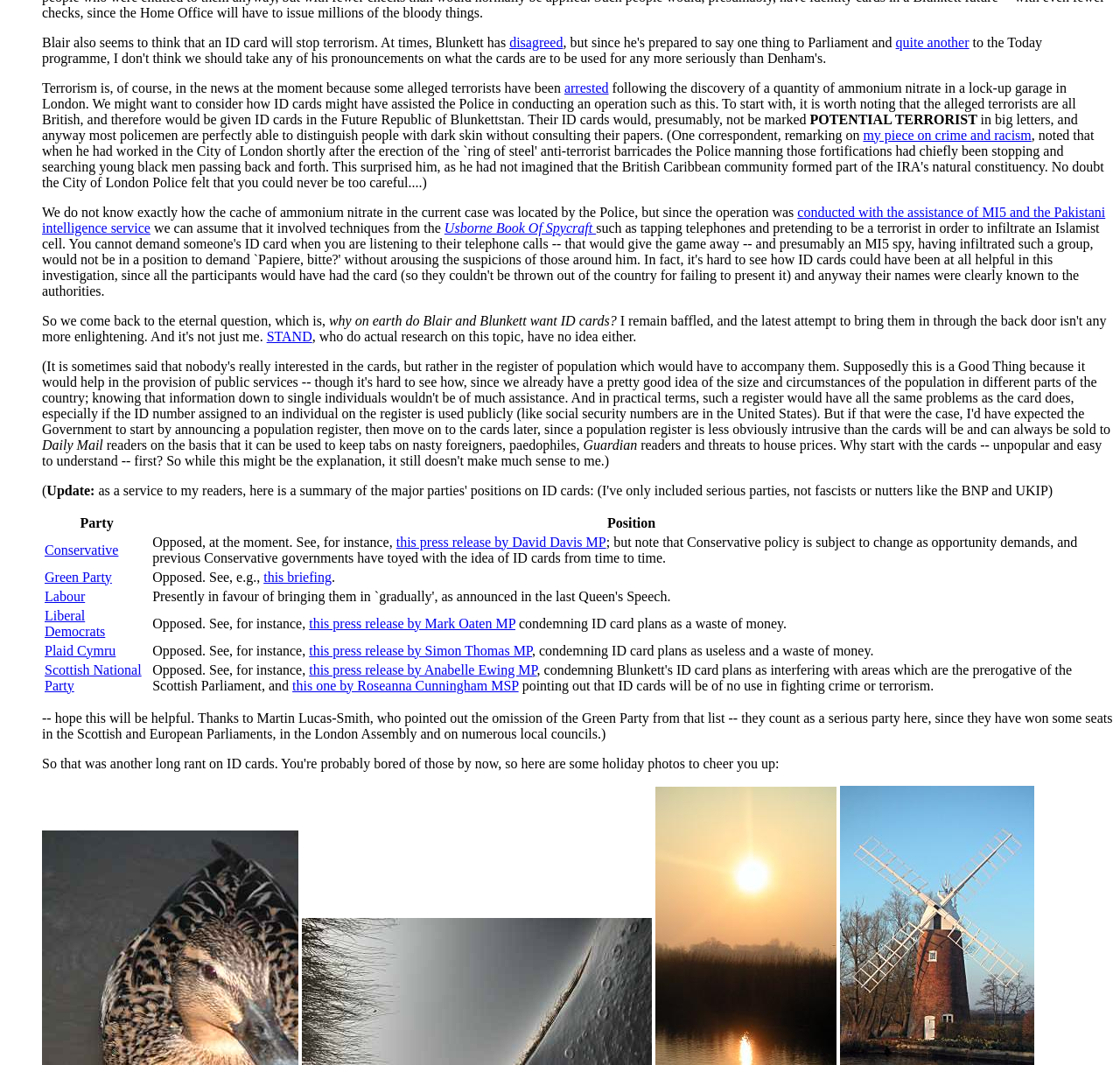Please determine the bounding box coordinates of the element's region to click for the following instruction: "read Privacy Policy".

None